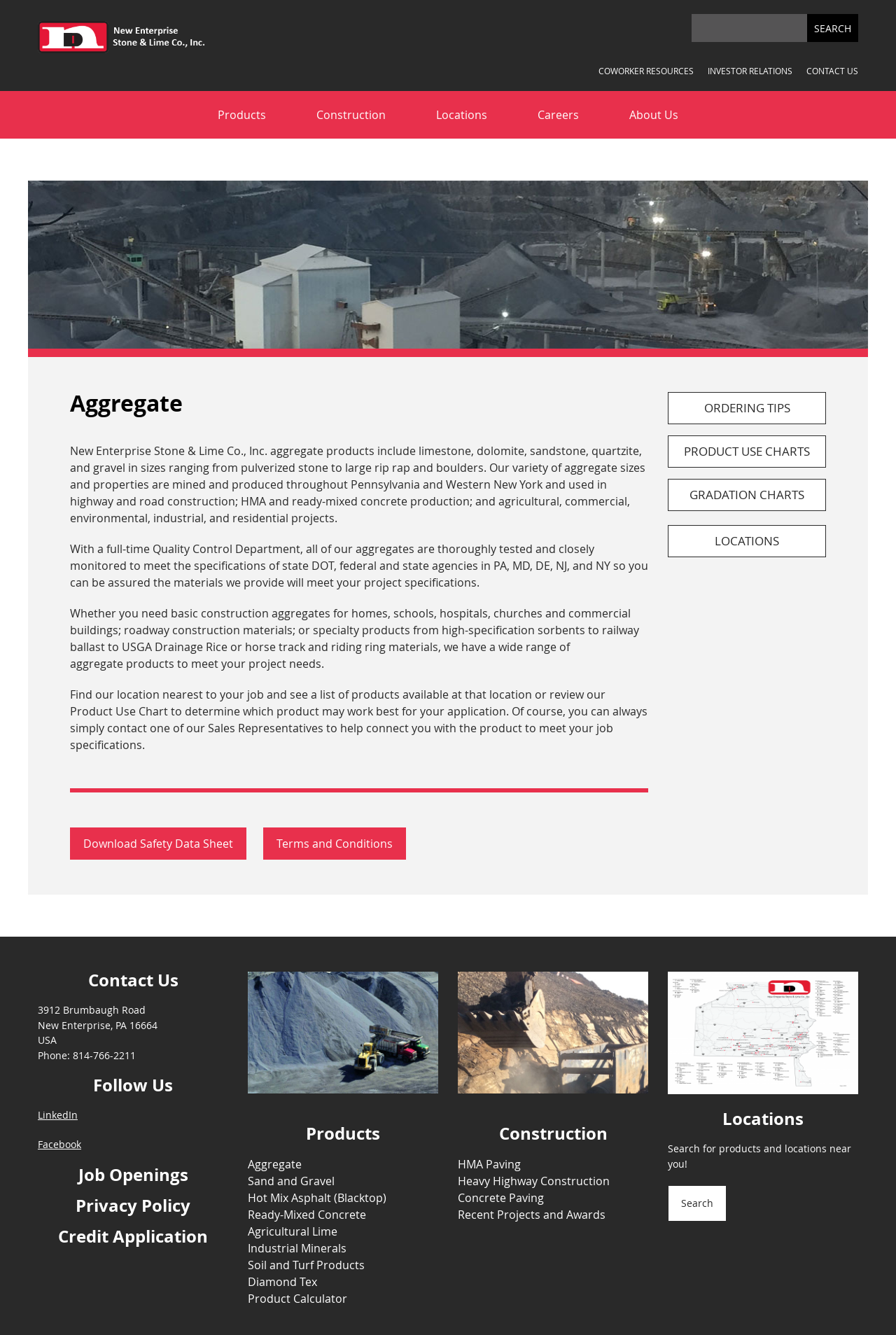Please determine the bounding box coordinates of the element's region to click for the following instruction: "Download safety data sheet".

[0.078, 0.62, 0.275, 0.644]